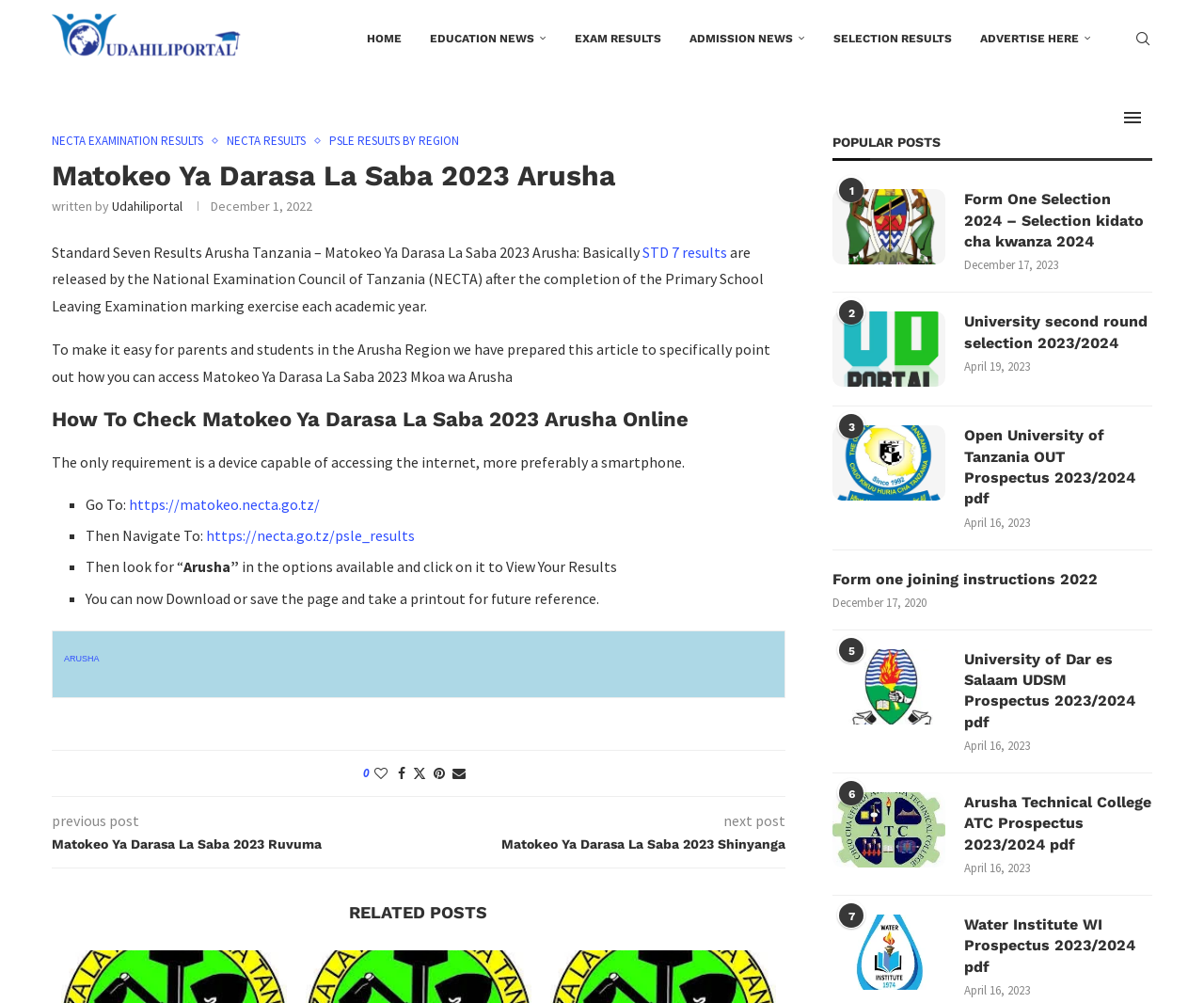Based on the element description STD 7 results, identify the bounding box of the UI element in the given webpage screenshot. The coordinates should be in the format (top-left x, top-left y, bottom-right x, bottom-right y) and must be between 0 and 1.

[0.534, 0.242, 0.604, 0.26]